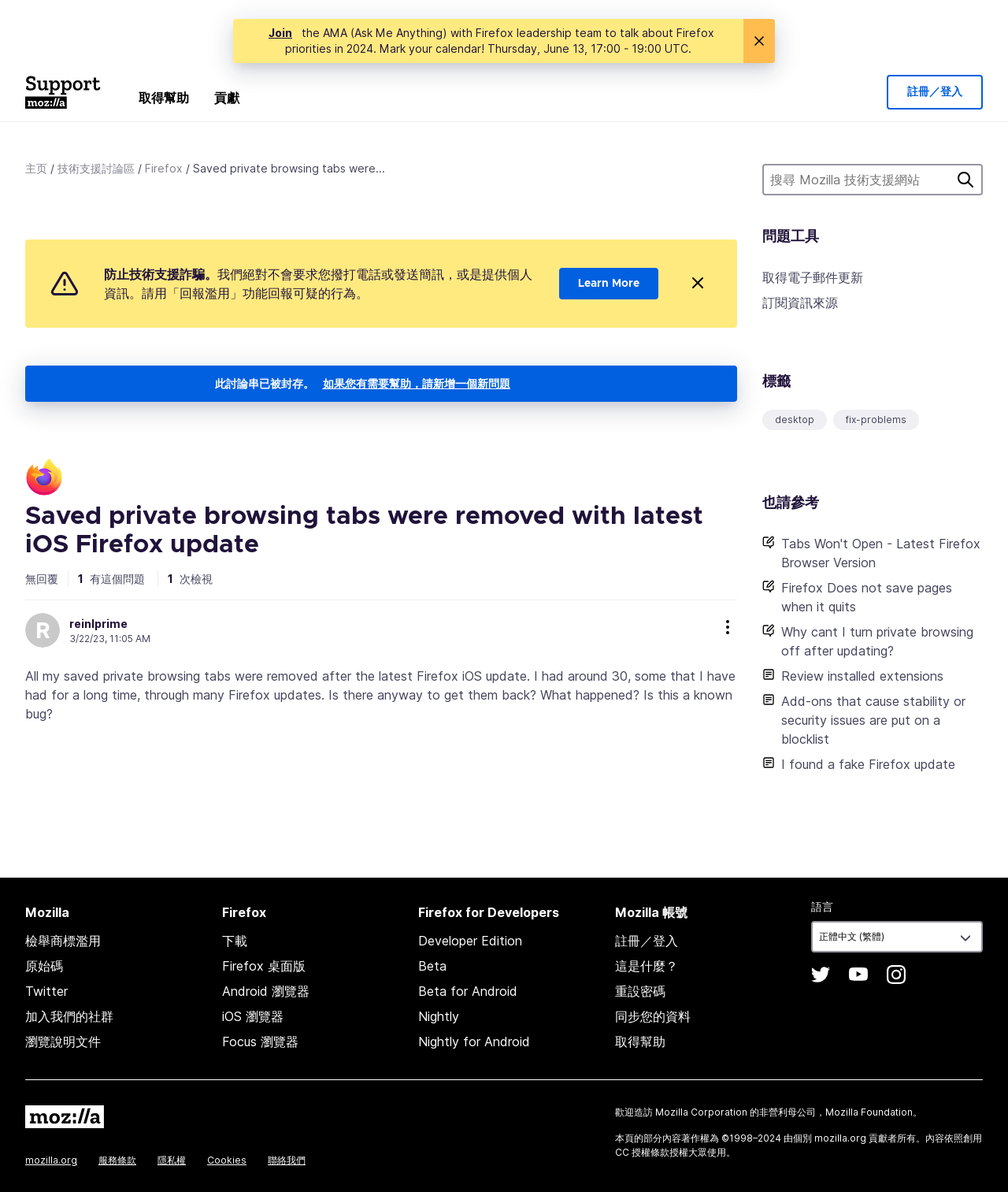What is the topic of the discussion thread?
Use the information from the screenshot to give a comprehensive response to the question.

The discussion thread is about an issue where saved private browsing tabs were removed after the latest Firefox iOS update, and the user is seeking help to recover them.